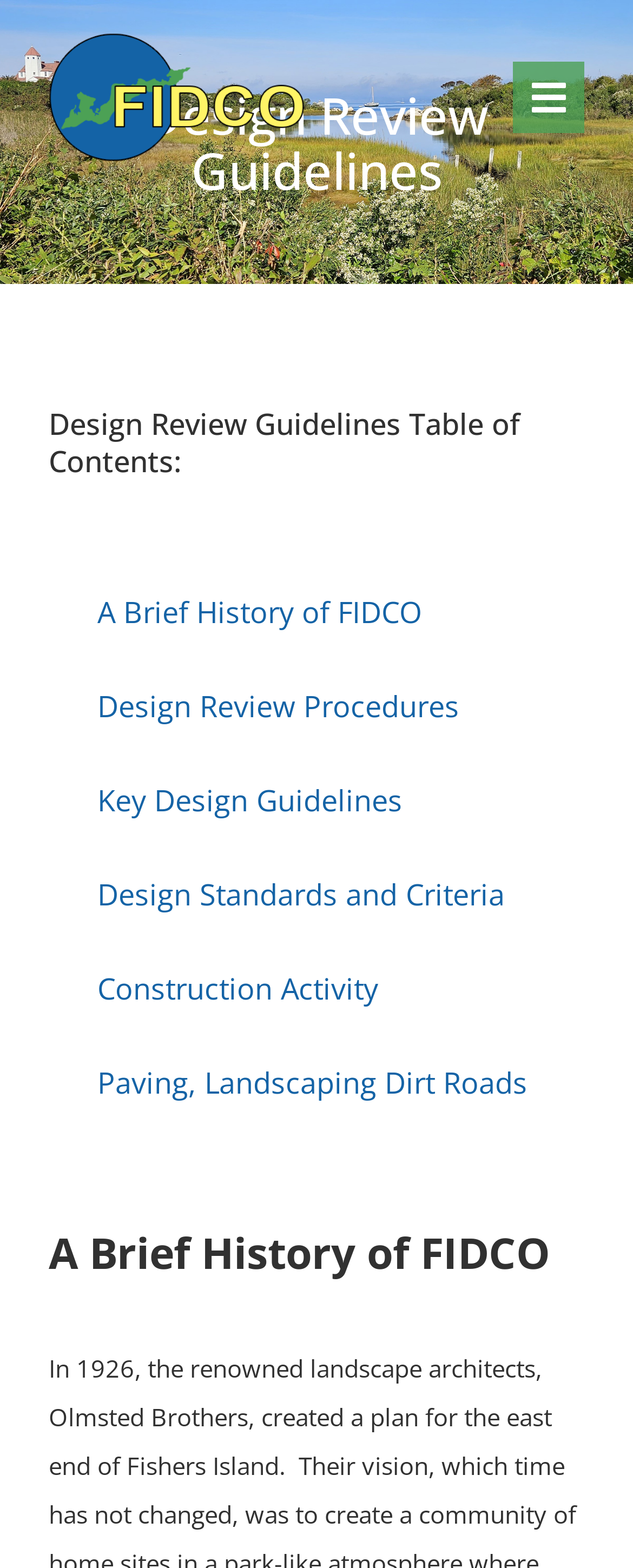Pinpoint the bounding box coordinates of the area that must be clicked to complete this instruction: "Click the Fishers Island Development Corporation Logo".

[0.077, 0.018, 0.483, 0.038]